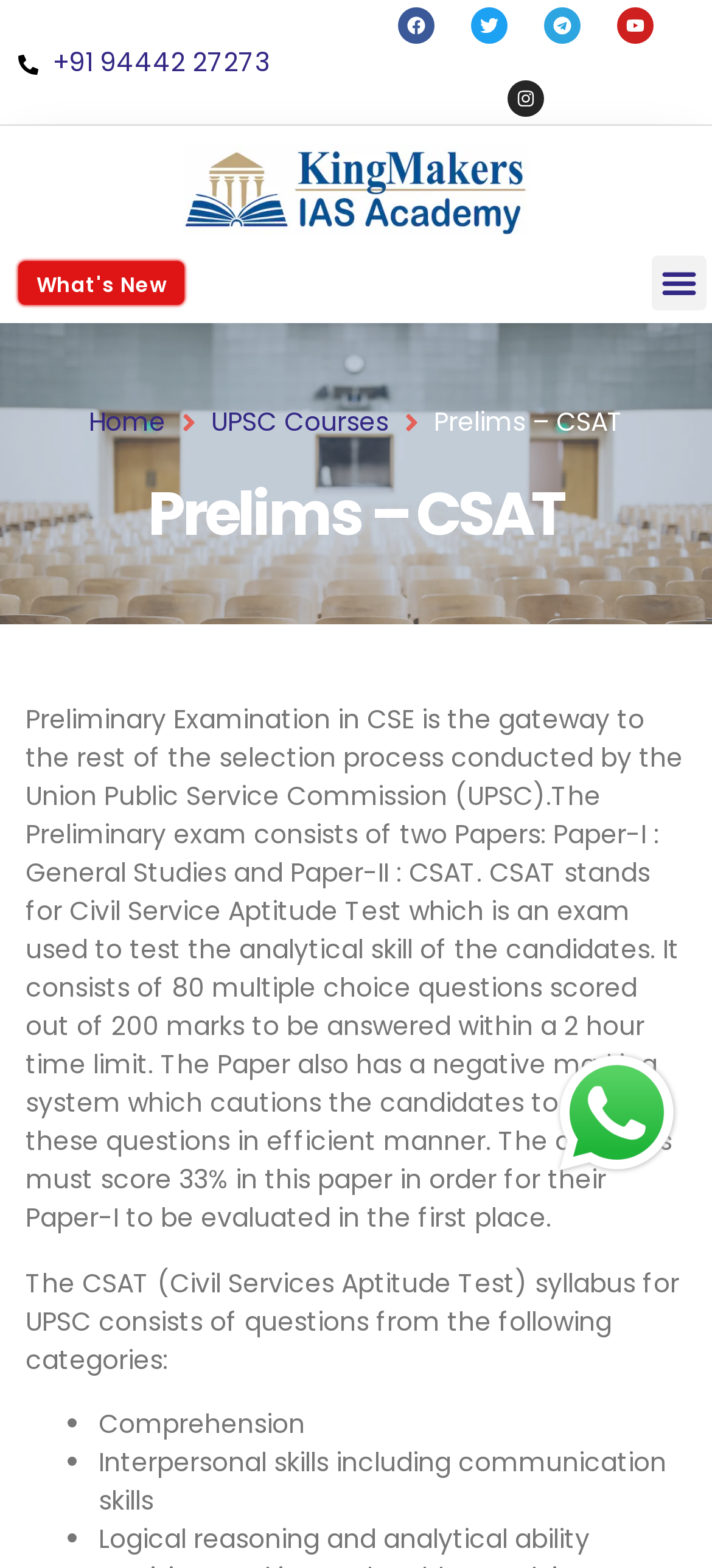Specify the bounding box coordinates of the element's region that should be clicked to achieve the following instruction: "Visit Facebook page". The bounding box coordinates consist of four float numbers between 0 and 1, in the format [left, top, right, bottom].

[0.558, 0.005, 0.609, 0.028]